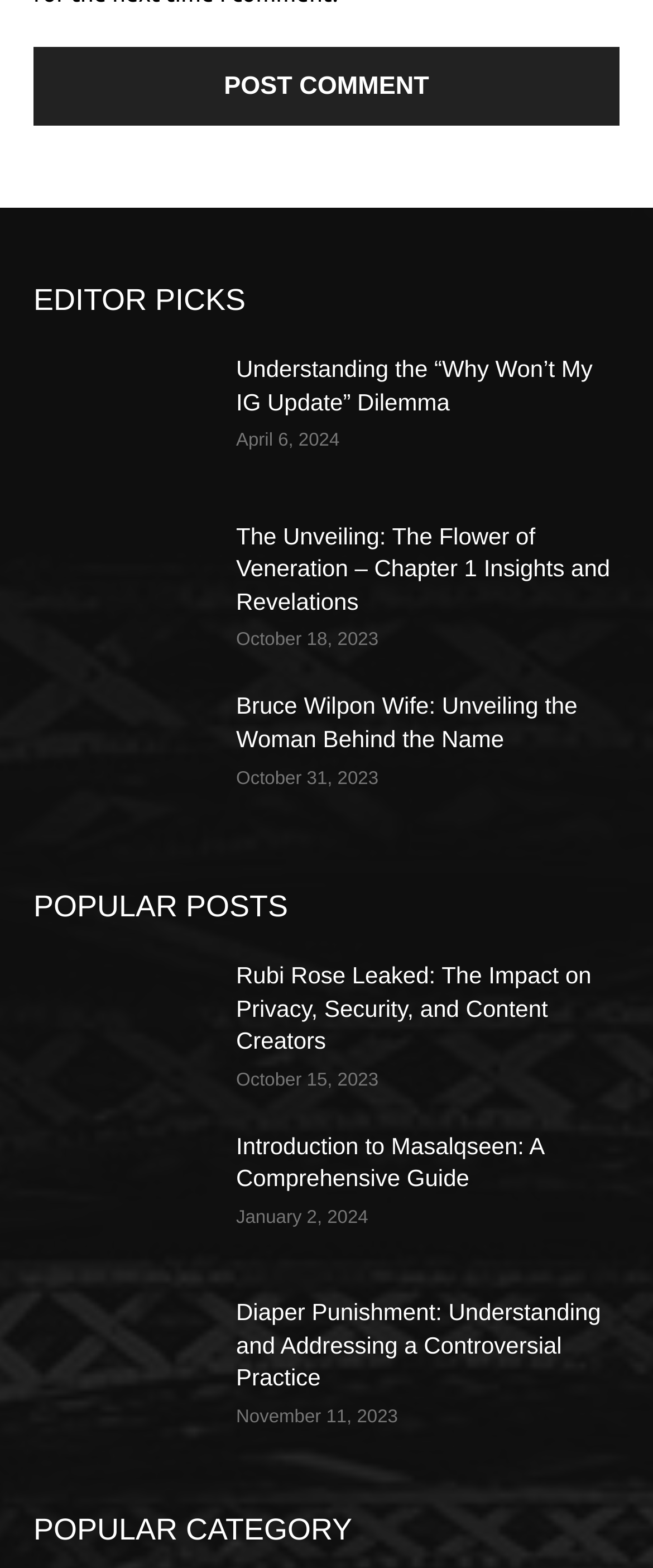What is the date of the latest article?
Look at the image and provide a detailed response to the question.

I looked at the time elements associated with each article and found that the latest date is 'April 6, 2024', which is associated with the article 'Understanding the “Why Won’t My IG Update” Dilemma'.